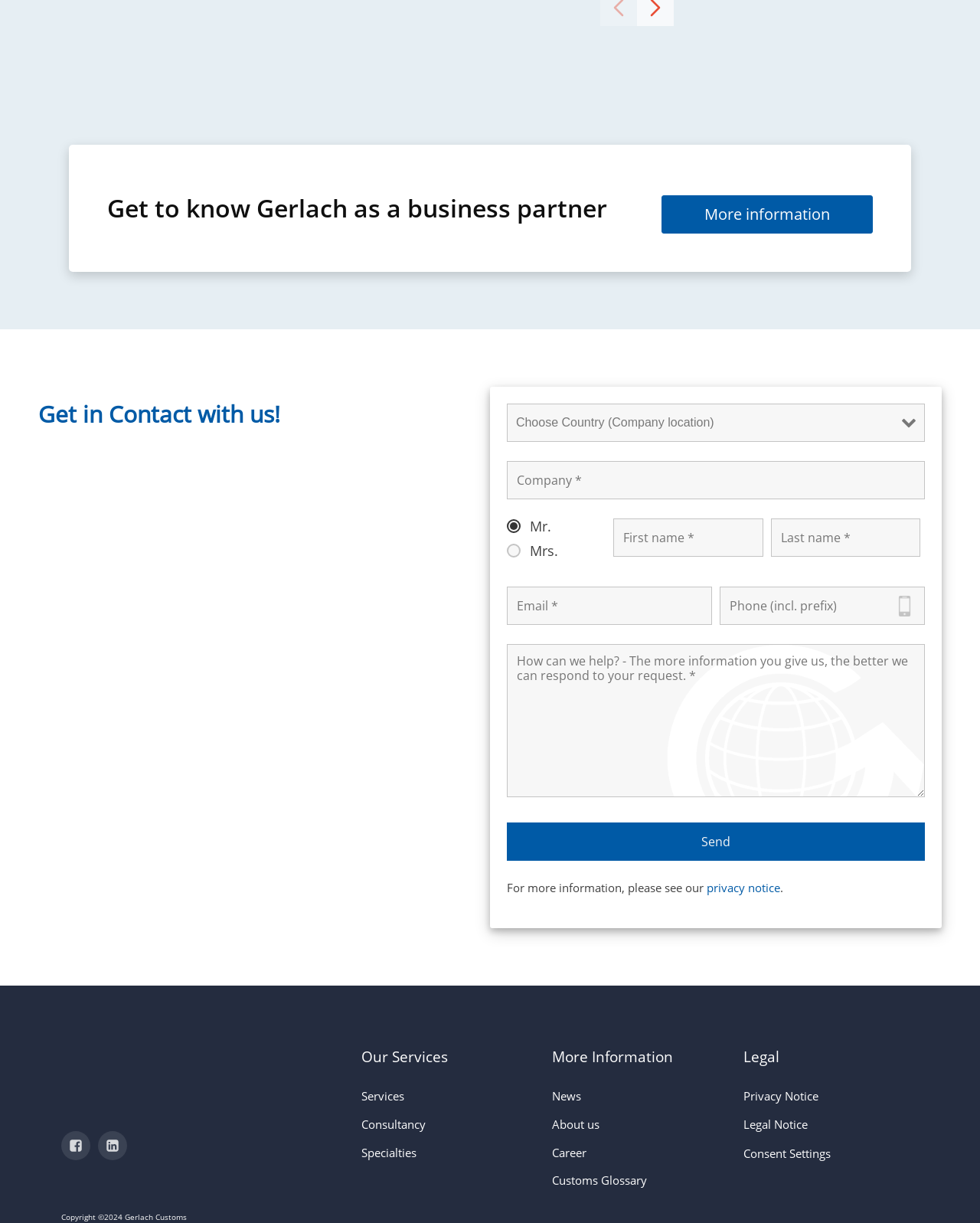Please give a succinct answer using a single word or phrase:
What social media platforms are linked on the webpage?

Facebook and LinkedIn